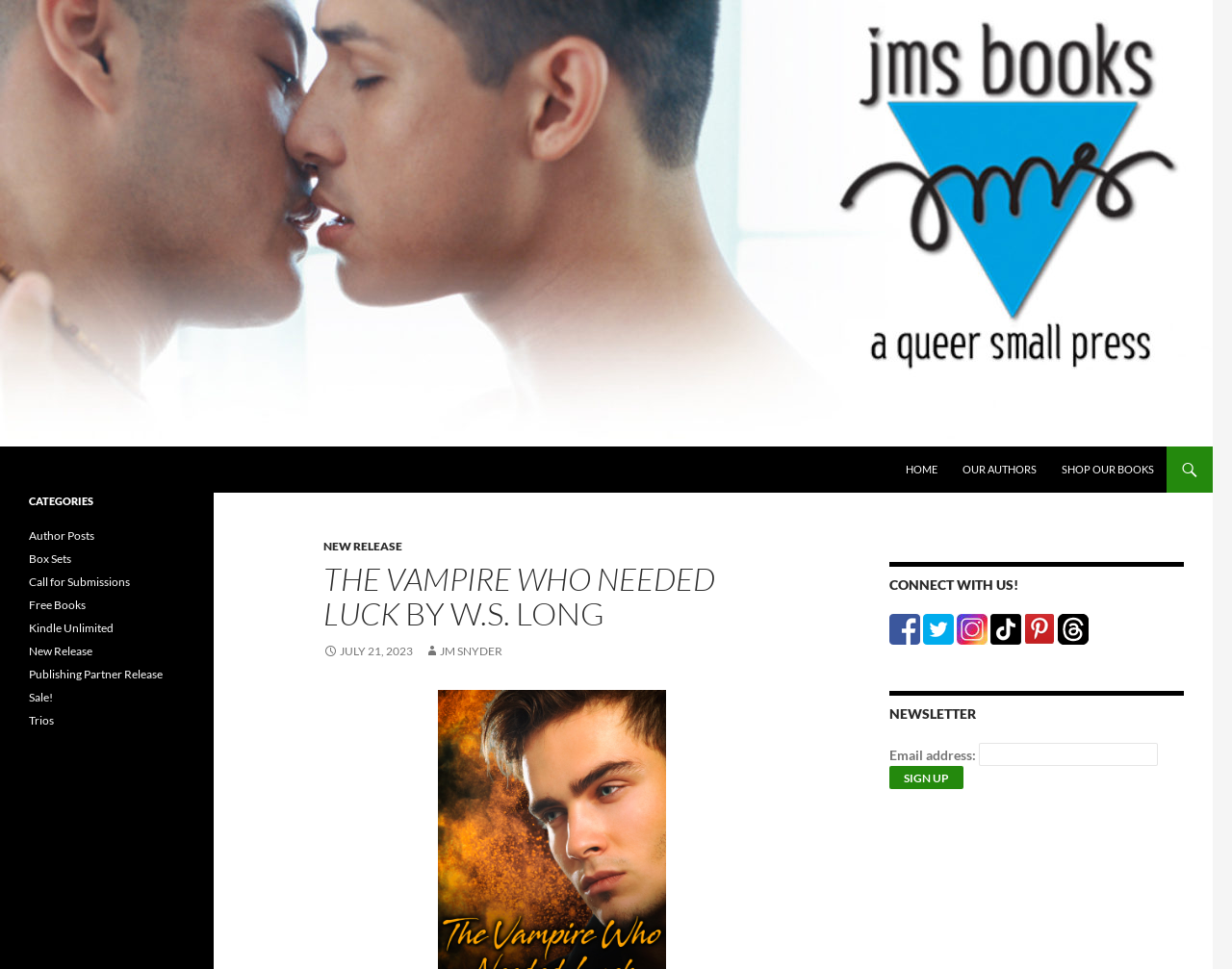What is the publisher of the book?
Using the image, provide a concise answer in one word or a short phrase.

JMS Books LLC